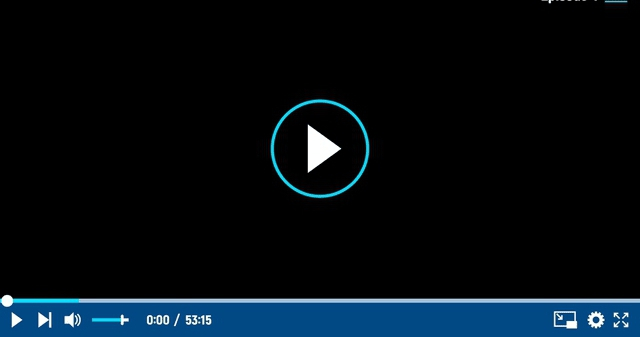Convey a rich and detailed description of the image.

The image features a video player interface for a video titled "Watch Video," which discusses the tragic incident surrounding the death of 17-year-old Jonathan Lewis in Las Vegas. The player includes standard controls such as play, pause, and a timeline showing the video length of 53 minutes and 15 seconds. A prominent circular play button is centered on the screen, inviting viewers to start watching. The video aims to provide a deep dive into the controversial story, shedding light on a complex legal situation involving the case.